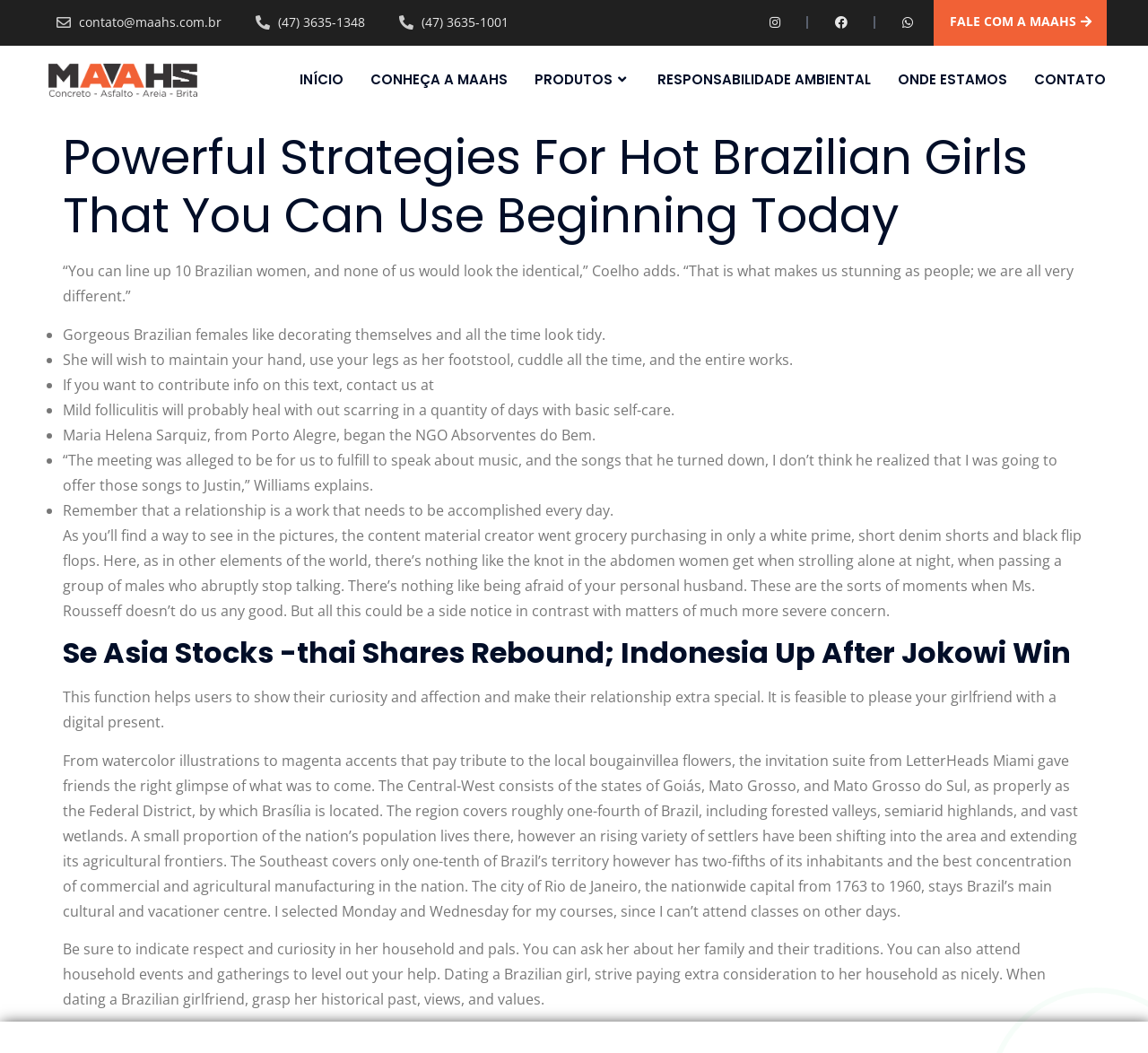Give a detailed overview of the webpage's appearance and contents.

This webpage appears to be a blog or article page, with a focus on Brazilian women and relationships. At the top of the page, there is a header section with a title "Powerful Strategies For Hot Brazilian Girls That You Can Use Beginning Today" and a quote from Coelho about the uniqueness and beauty of Brazilian women. 

Below the header, there is a section with contact information, including email addresses and phone numbers, as well as links to social media platforms like Instagram, Facebook, and WhatsApp. 

To the right of the contact information, there is a call-to-action button "FALE COM A MAAHS" (Talk to MAAHS). 

The main content of the page is divided into sections, each with a list marker (•) and a brief paragraph of text. The topics discussed include the characteristics of Brazilian women, such as their love of decorating themselves and their desire for physical affection, as well as tips for dating Brazilian women, like showing respect for their family and friends. 

There are also sections that appear to be unrelated to the main topic, such as a passage about a meeting between two people to discuss music, and another about a content creator's experience going grocery shopping. 

Further down the page, there are headings that suggest the content is shifting to discuss other topics, such as Southeast Asian stocks and a description of a region in Brazil. 

Throughout the page, the text is interspersed with headings and list markers, creating a sense of organization and structure. The overall layout is dense, with a lot of text and minimal whitespace.